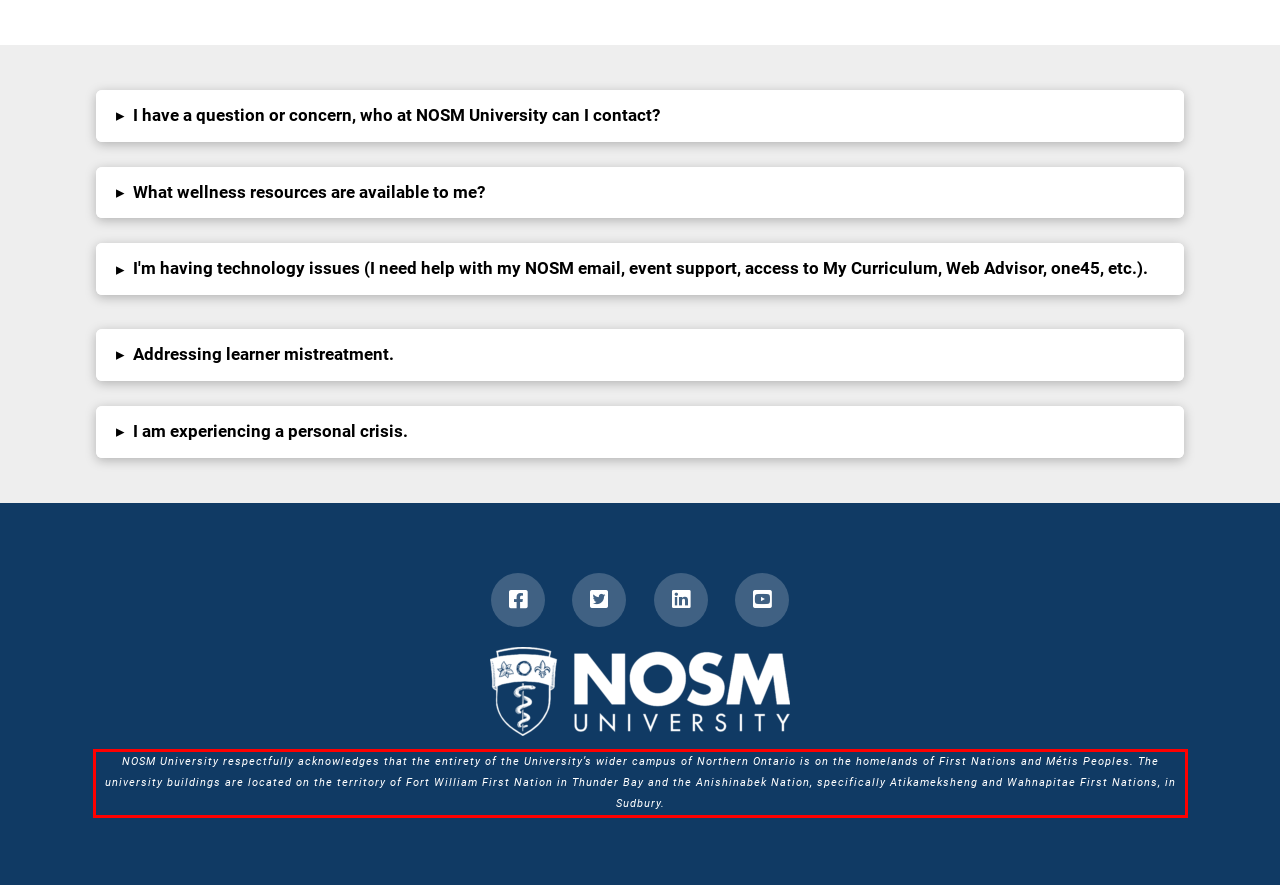Within the screenshot of the webpage, there is a red rectangle. Please recognize and generate the text content inside this red bounding box.

NOSM University respectfully acknowledges that the entirety of the University’s wider campus of Northern Ontario is on the homelands of First Nations and Métis Peoples. The university buildings are located on the territory of Fort William First Nation in Thunder Bay and the Anishinabek Nation, specifically Atikameksheng and Wahnapitae First Nations, in Sudbury.